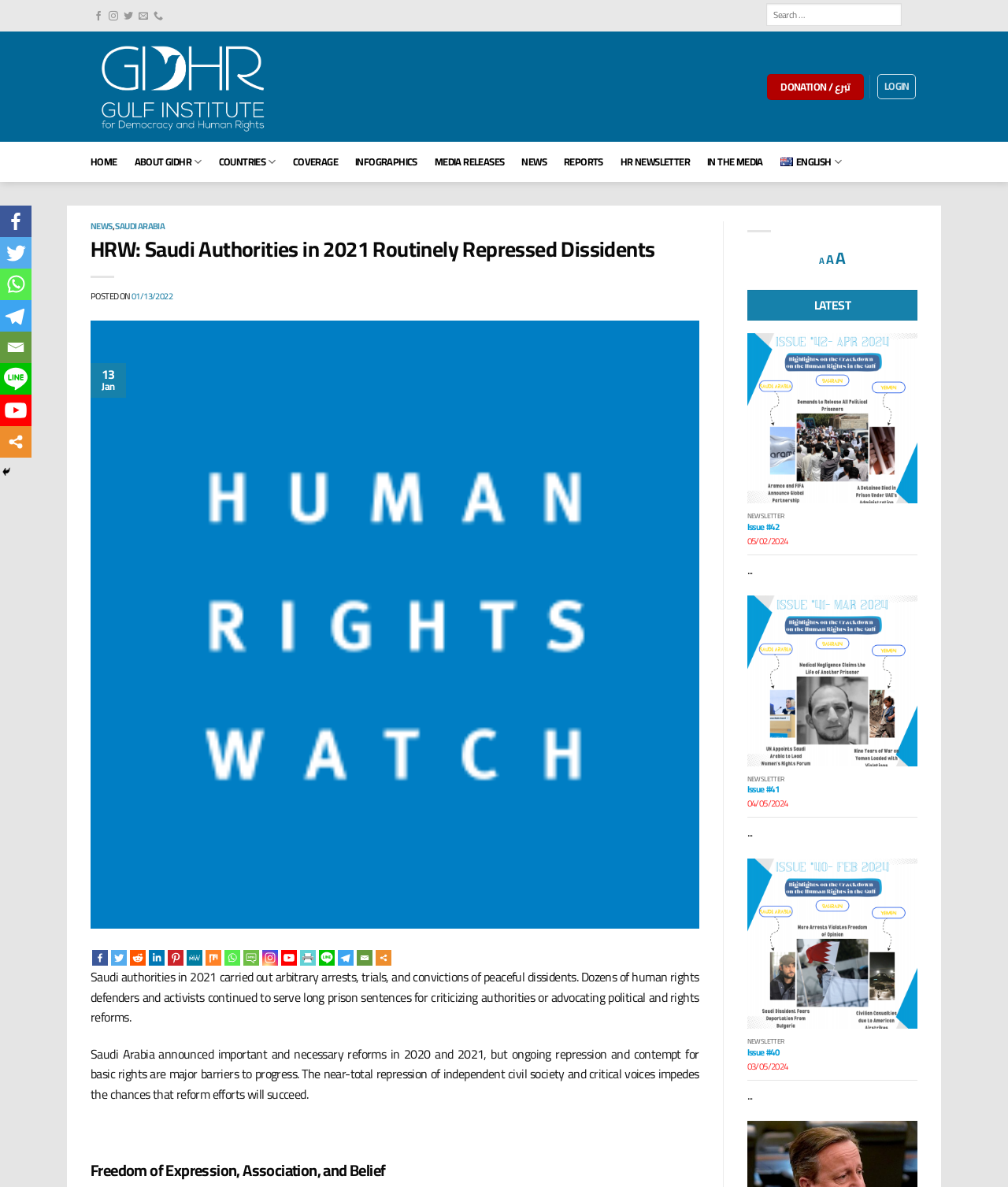Please identify the primary heading of the webpage and give its text content.

HRW: Saudi Authorities in 2021 Routinely Repressed Dissidents